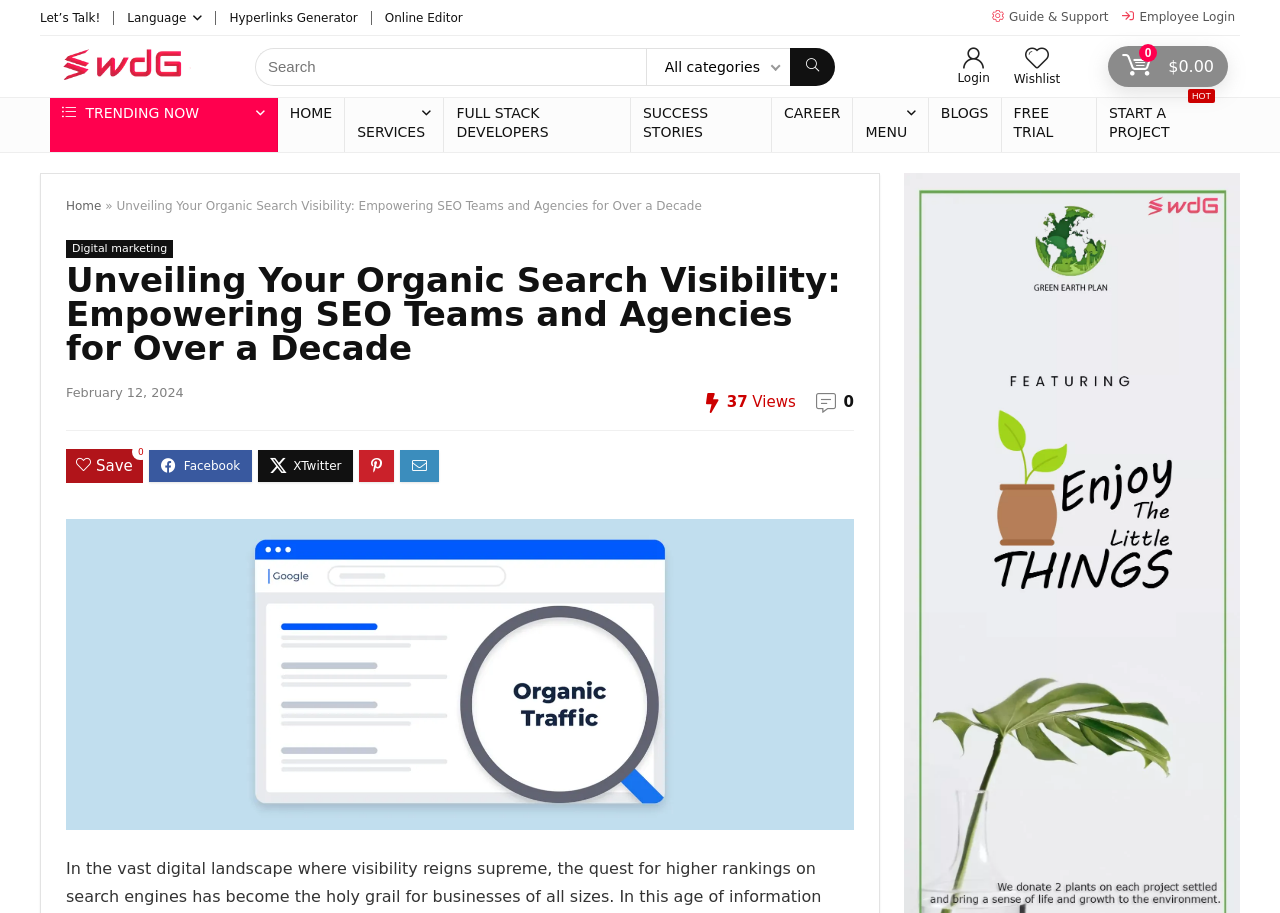What is the topic of the main article on the webpage?
Refer to the screenshot and respond with a concise word or phrase.

Organic search visibility